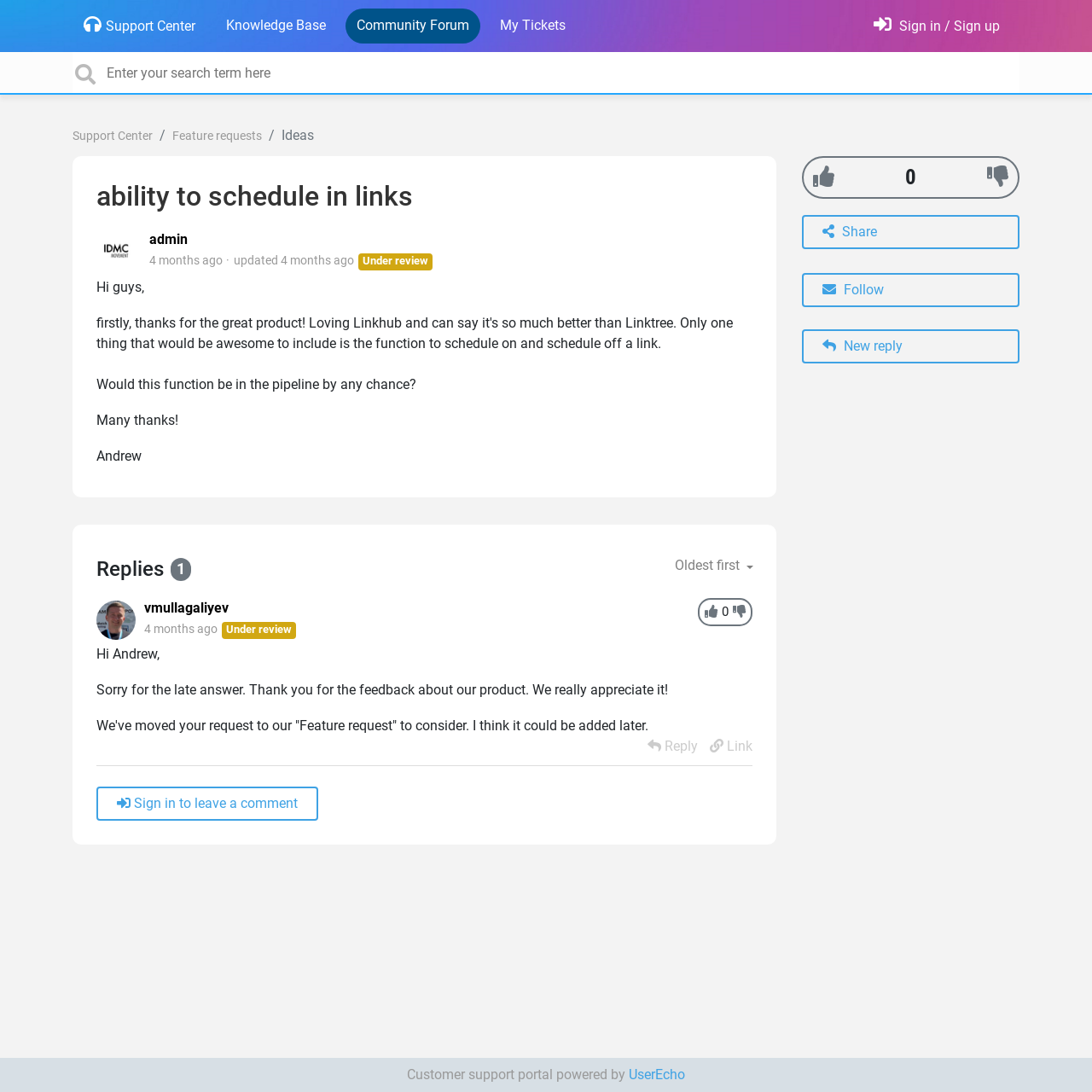Could you specify the bounding box coordinates for the clickable section to complete the following instruction: "Sign in"?

[0.794, 0.008, 0.922, 0.04]